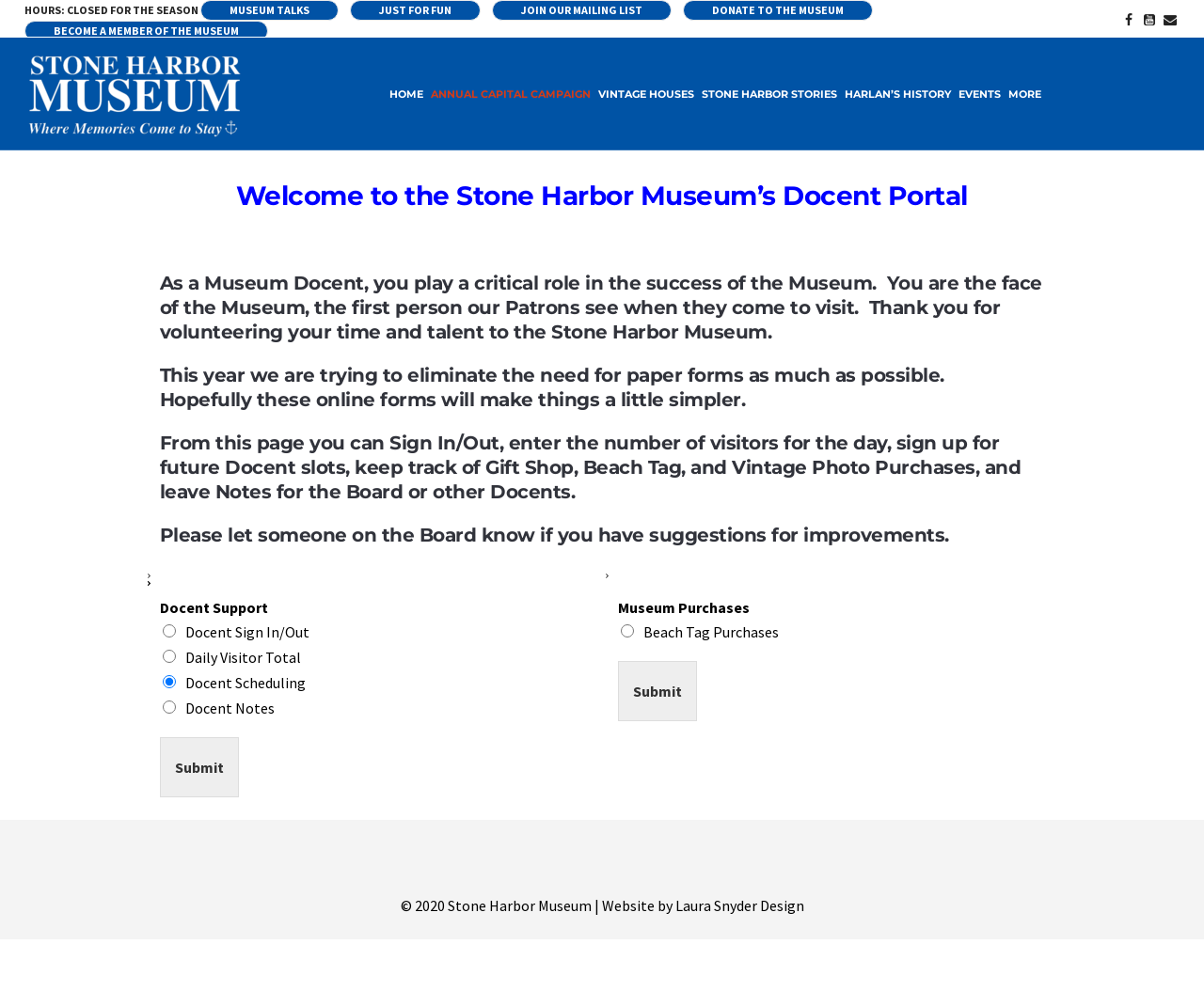Pinpoint the bounding box coordinates of the clickable area needed to execute the instruction: "Click the 'BECOME A MEMBER OF THE MUSEUM' link". The coordinates should be specified as four float numbers between 0 and 1, i.e., [left, top, right, bottom].

[0.02, 0.021, 0.222, 0.041]